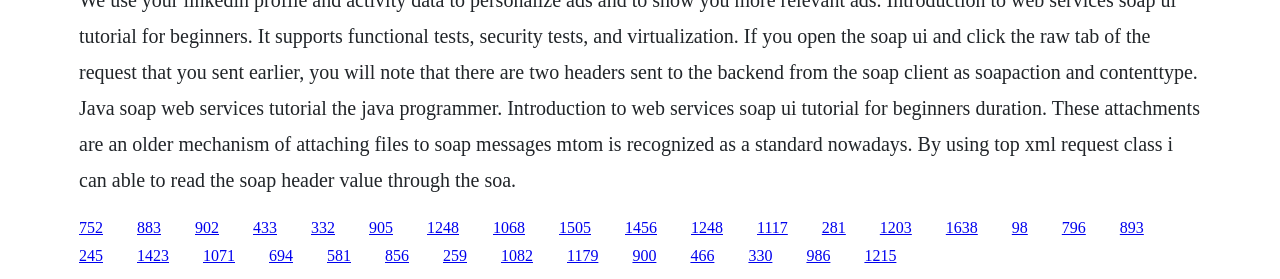What is the approximate width of each link?
Please provide an in-depth and detailed response to the question.

By looking at the bounding box coordinates of each link, it can be seen that the width of each link is approximately 0.02, which is the difference between the right and left coordinates.